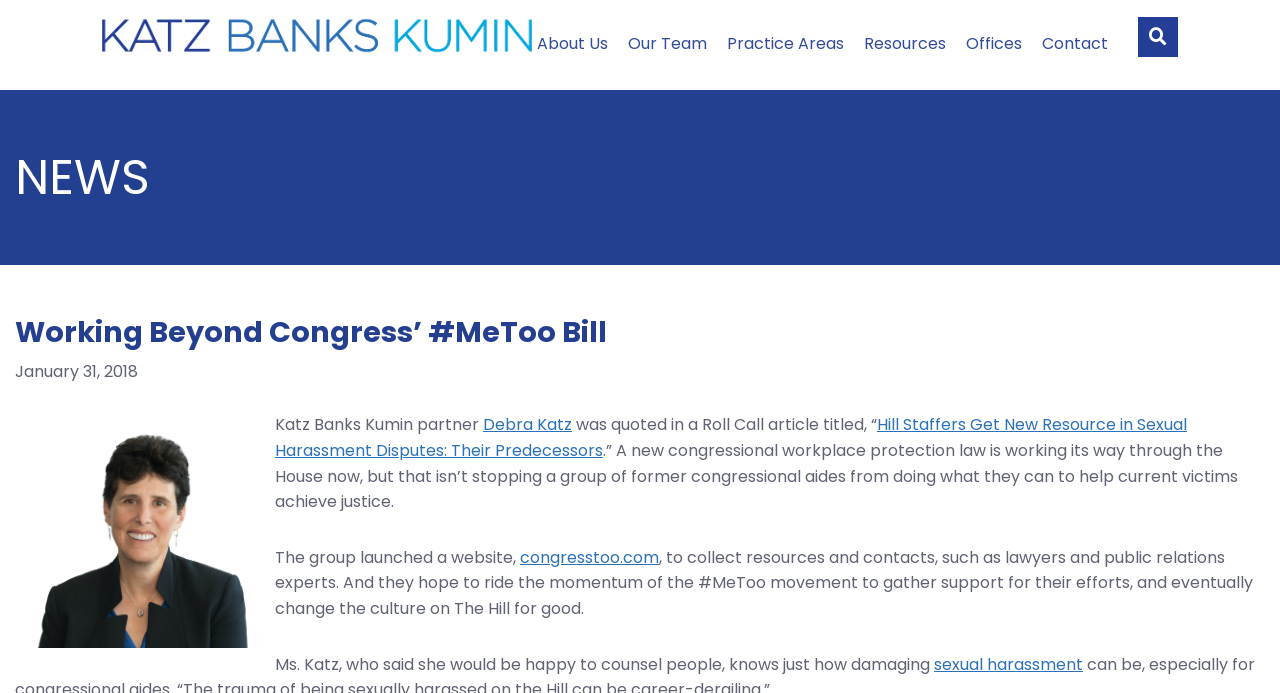Please provide a brief answer to the following inquiry using a single word or phrase:
What is the name of the law firm?

Katz Banks Kumin LLP